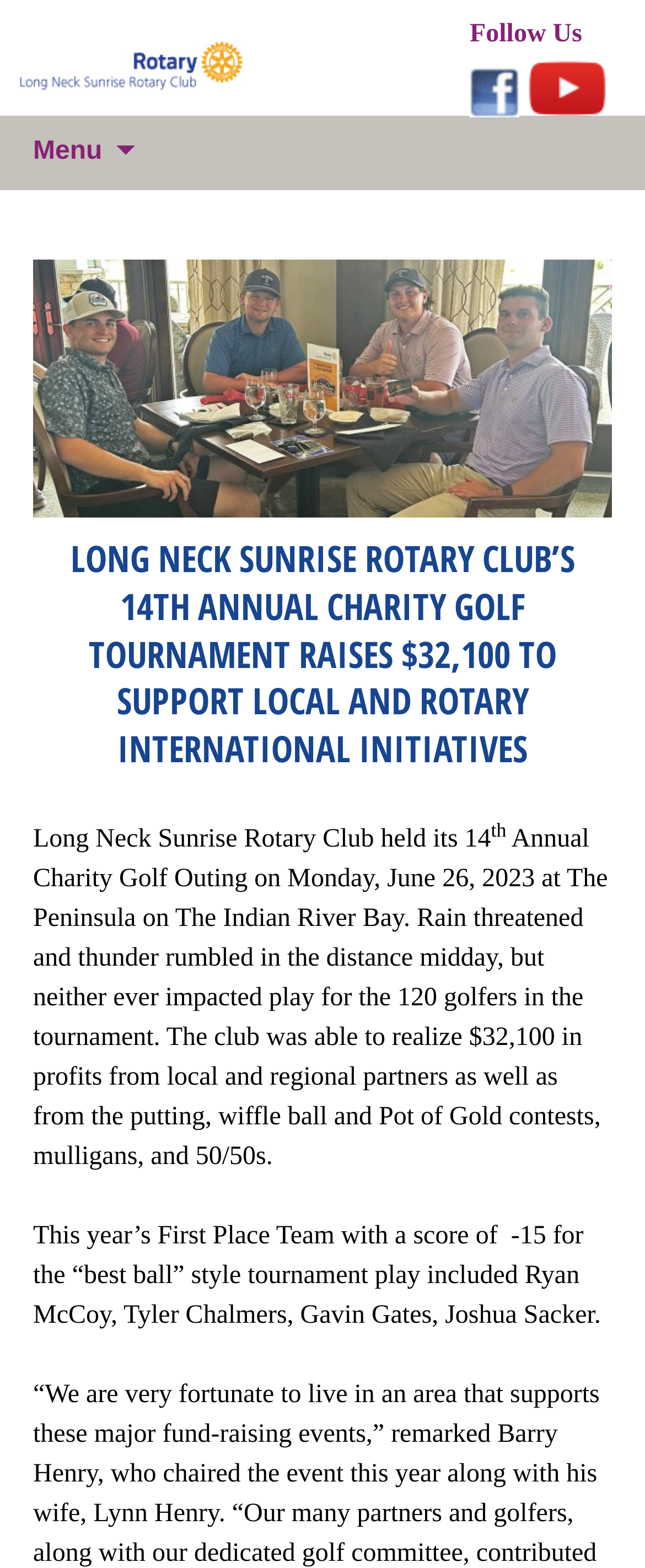Respond with a single word or phrase to the following question: Where was the charity golf outing held?

The Peninsula on The Indian River Bay